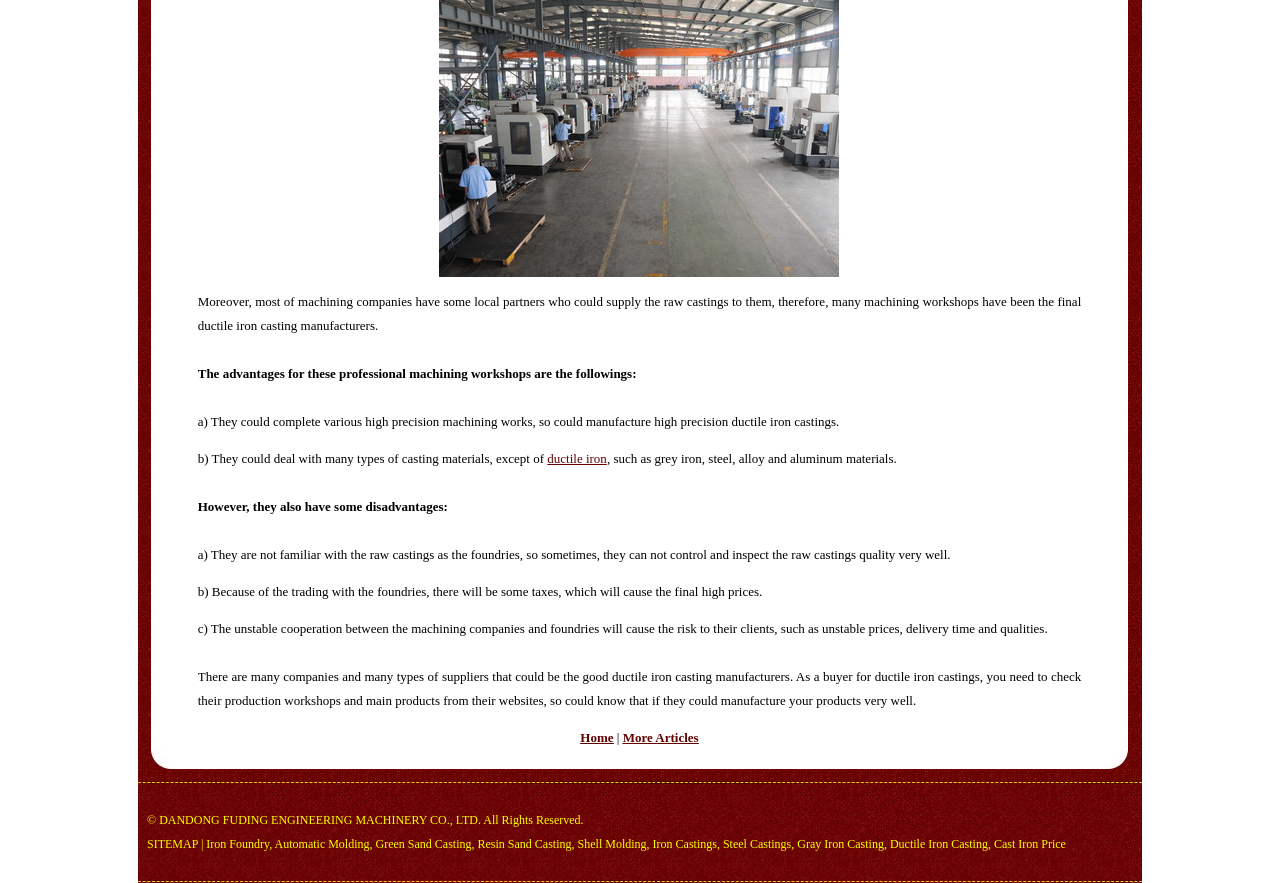What is the advantage of machining workshops in manufacturing high precision ductile iron castings? Refer to the image and provide a one-word or short phrase answer.

They could complete various high precision machining works